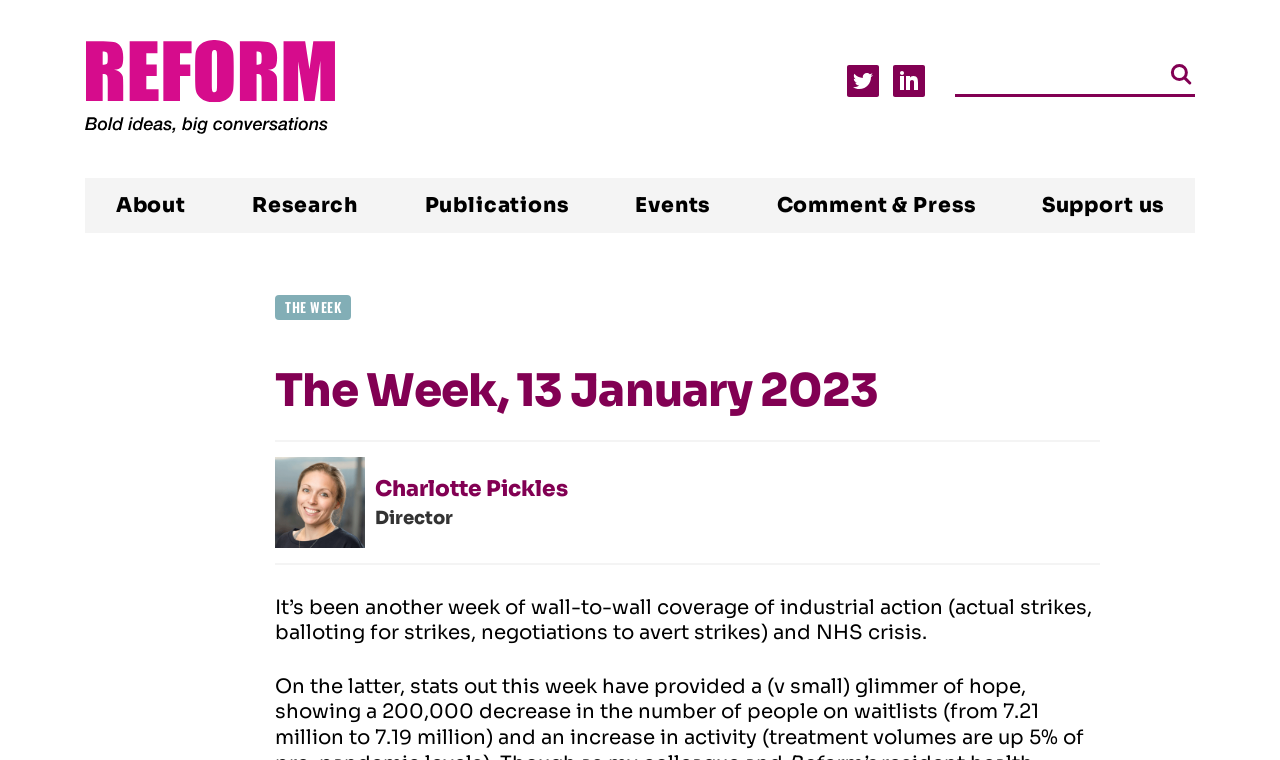Identify the bounding box coordinates for the UI element mentioned here: "name="s"". Provide the coordinates as four float values between 0 and 1, i.e., [left, top, right, bottom].

[0.746, 0.07, 0.934, 0.127]